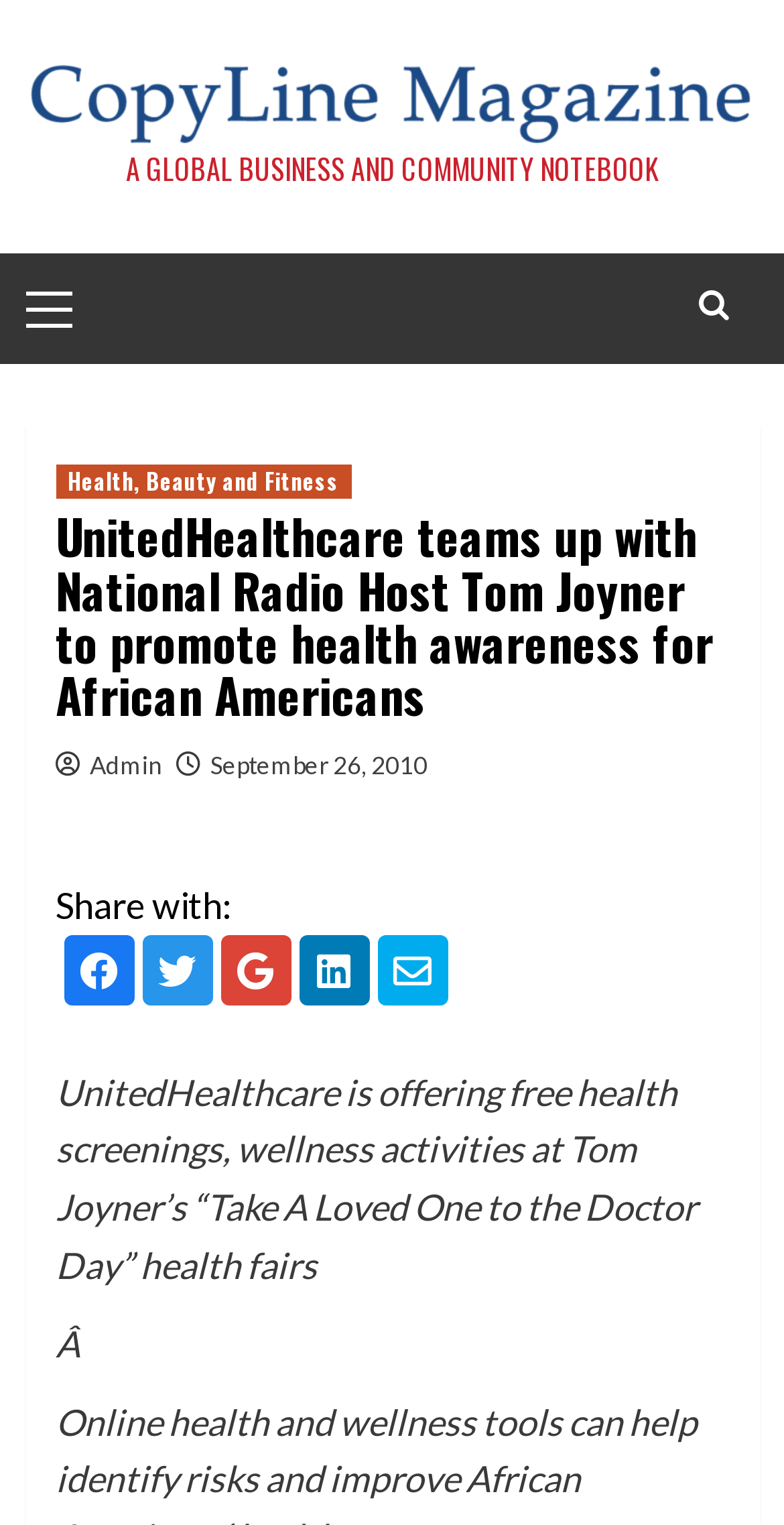What is the date mentioned in the webpage?
Using the visual information, respond with a single word or phrase.

September 26, 2010